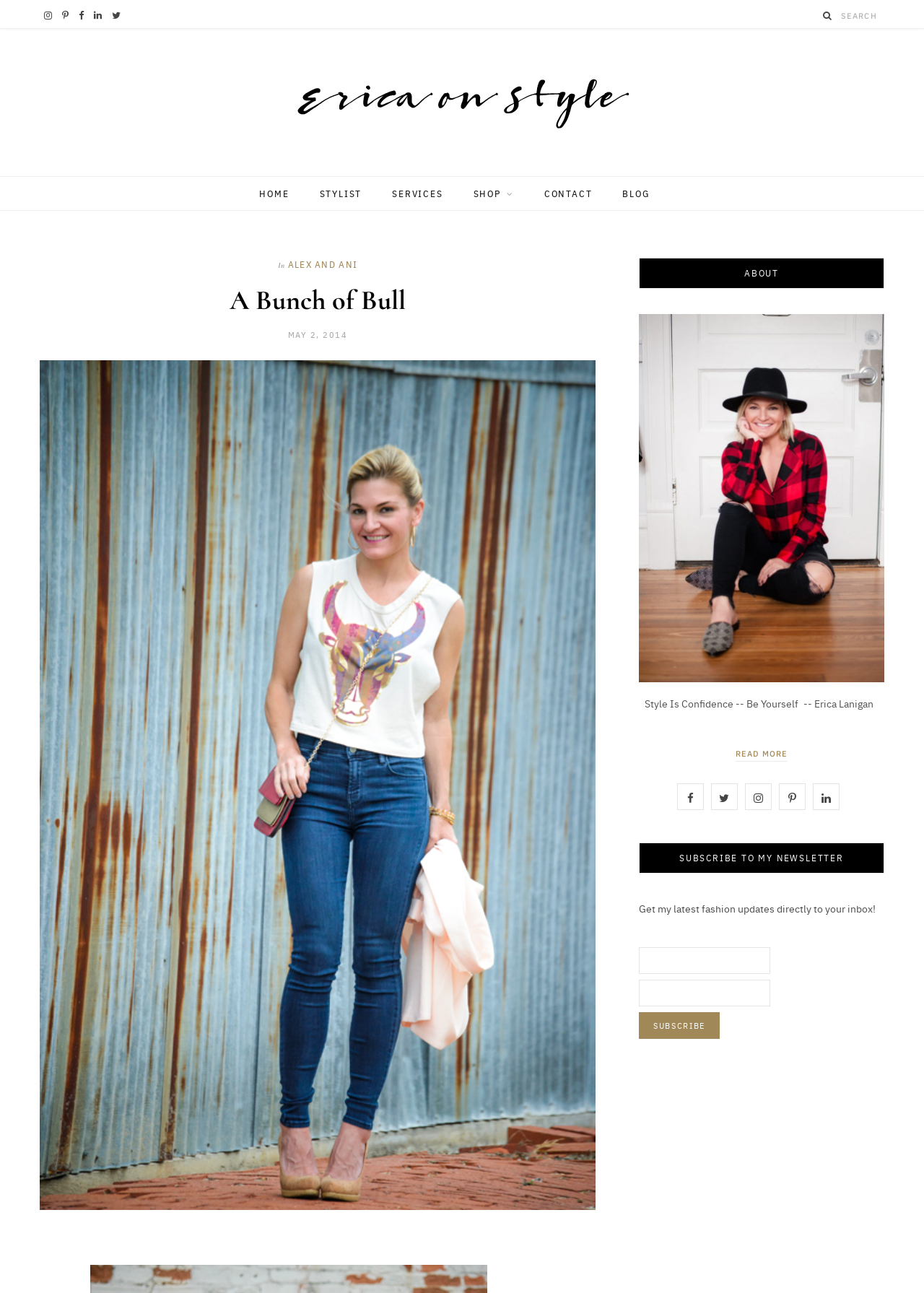Find the bounding box coordinates of the clickable region needed to perform the following instruction: "Subscribe to newsletter". The coordinates should be provided as four float numbers between 0 and 1, i.e., [left, top, right, bottom].

[0.691, 0.783, 0.779, 0.804]